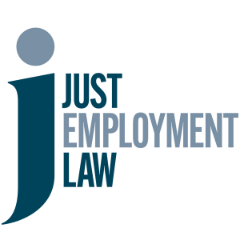What is the shape of the icon above the 'J'?
Based on the visual, give a brief answer using one word or a short phrase.

circular